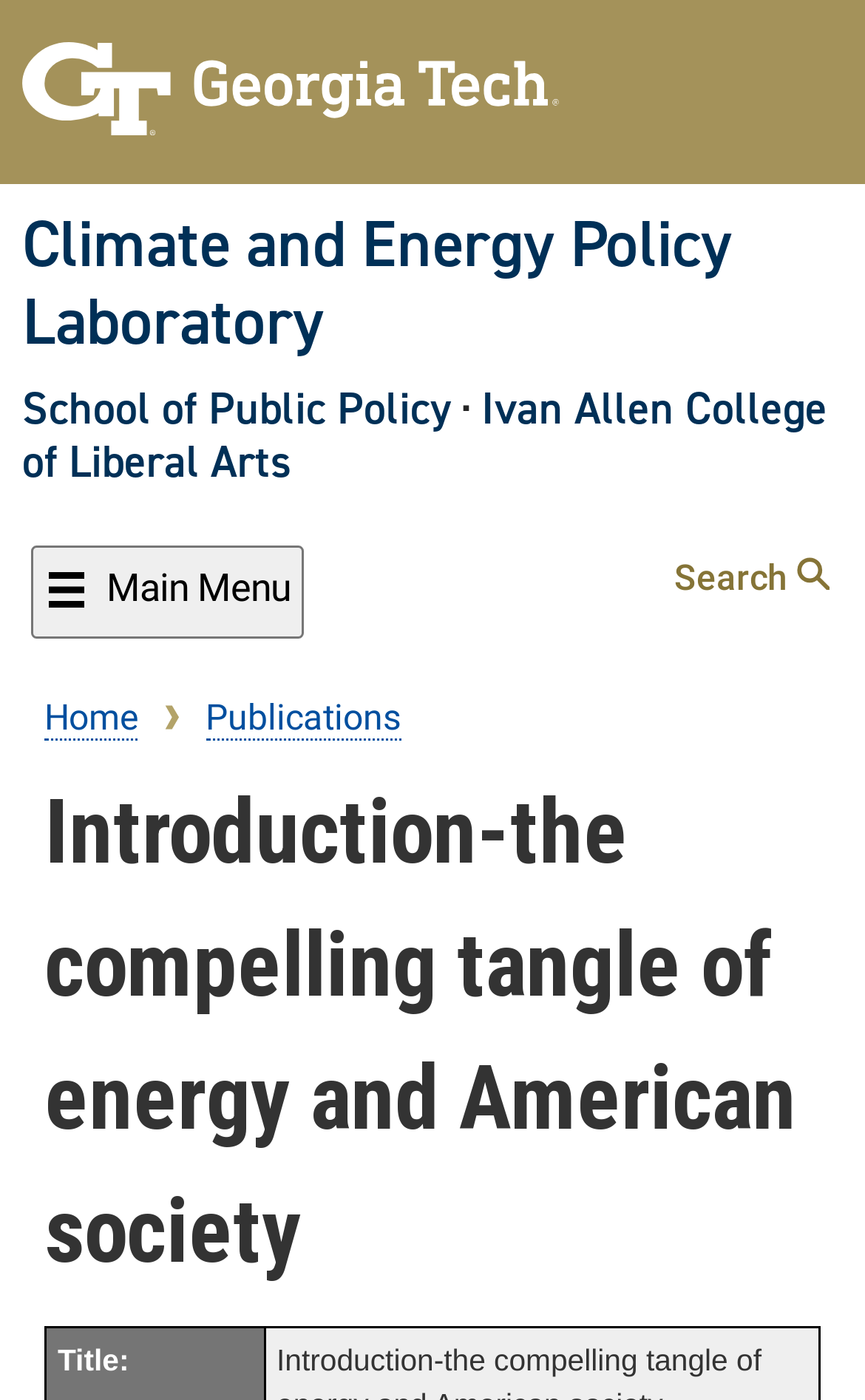Identify the bounding box coordinates of the clickable region necessary to fulfill the following instruction: "go to Georgia Institute of Technology". The bounding box coordinates should be four float numbers between 0 and 1, i.e., [left, top, right, bottom].

[0.026, 0.075, 0.646, 0.102]